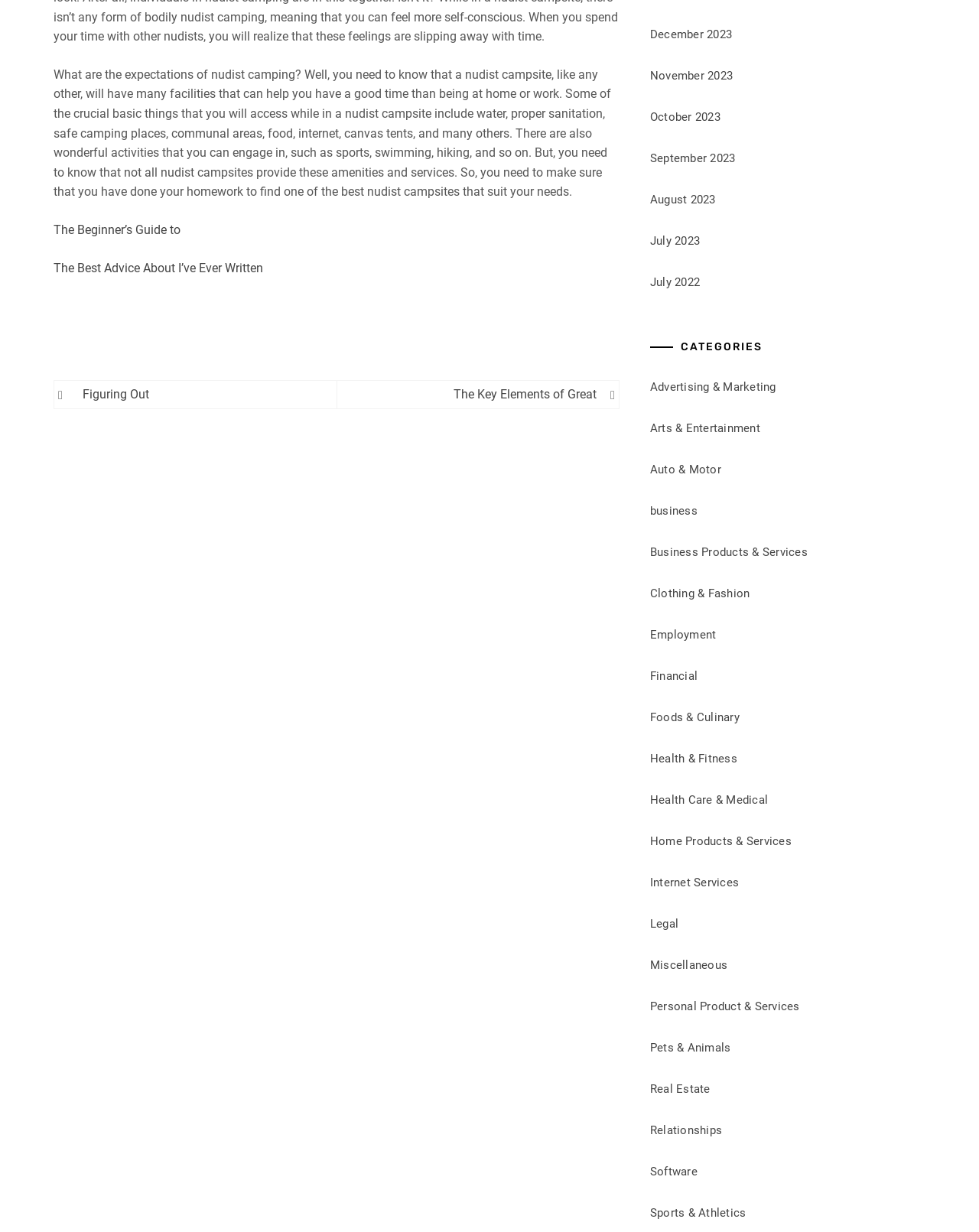What is the main topic of the webpage?
Use the image to answer the question with a single word or phrase.

Nudist camping